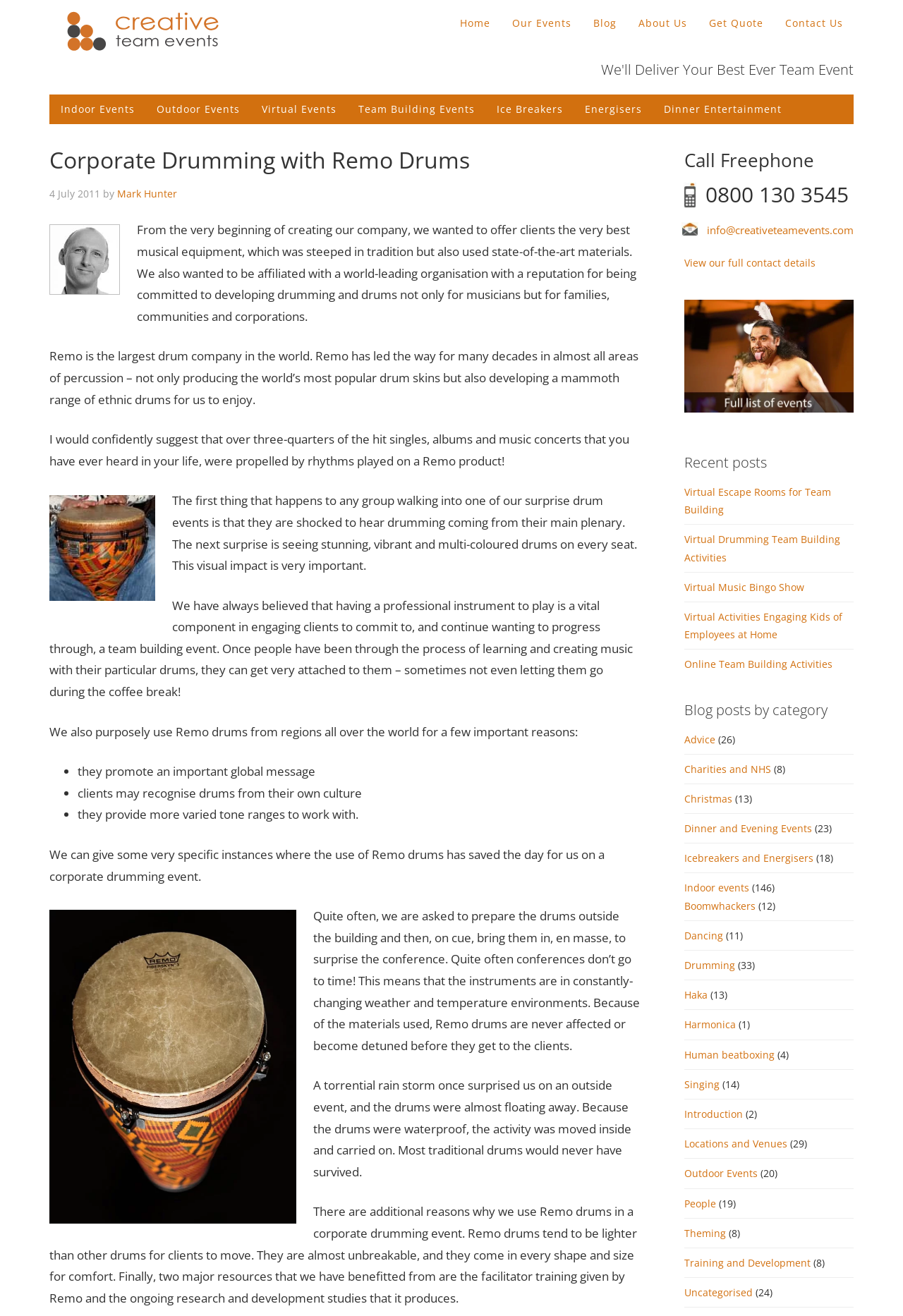Based on the image, provide a detailed response to the question:
What is the company name mentioned on the webpage?

The company name 'Remo' is mentioned in the webpage content, specifically in the text 'Remo is the largest drum company in the world.' and 'We also wanted to be affiliated with a world-leading organisation with a reputation for being committed to developing drumming and drums not only for musicians but for families, communities and corporations.'